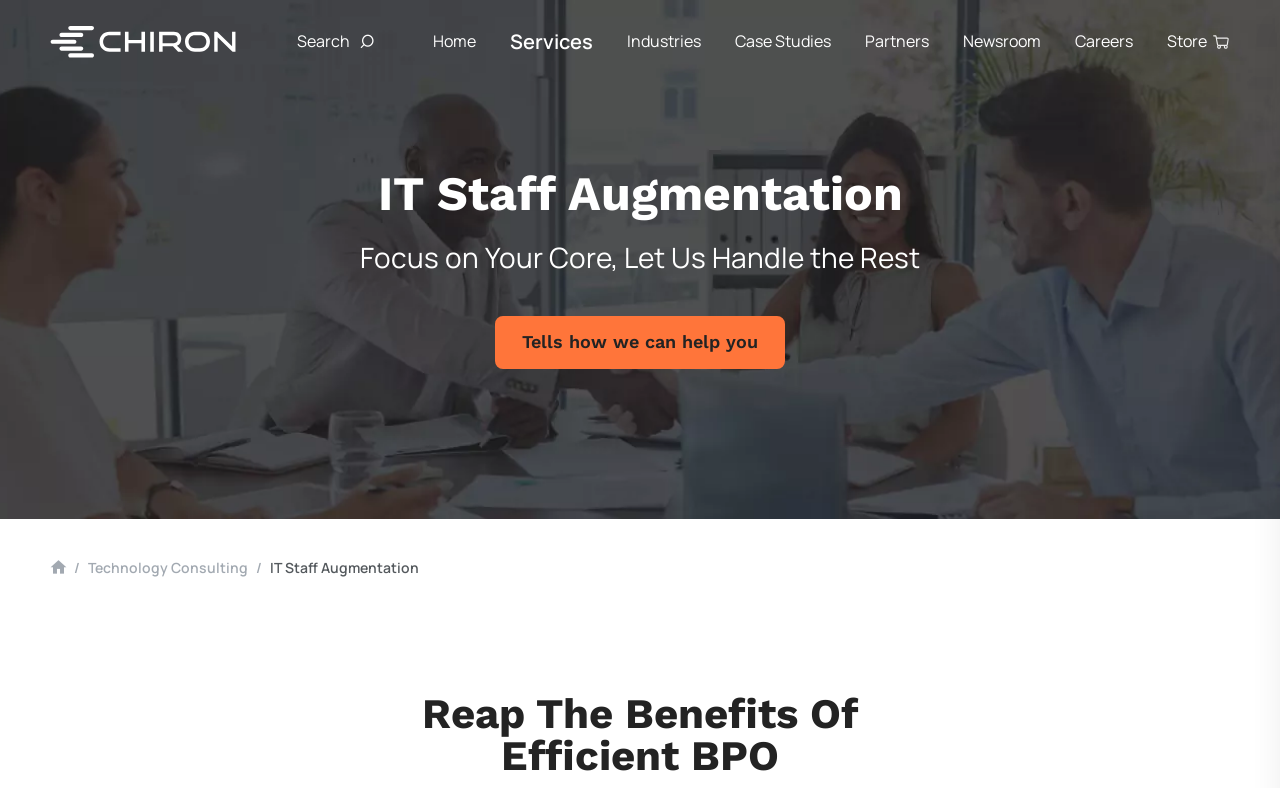Please predict the bounding box coordinates of the element's region where a click is necessary to complete the following instruction: "Read about IT Staff Augmentation". The coordinates should be represented by four float numbers between 0 and 1, i.e., [left, top, right, bottom].

[0.295, 0.216, 0.705, 0.277]